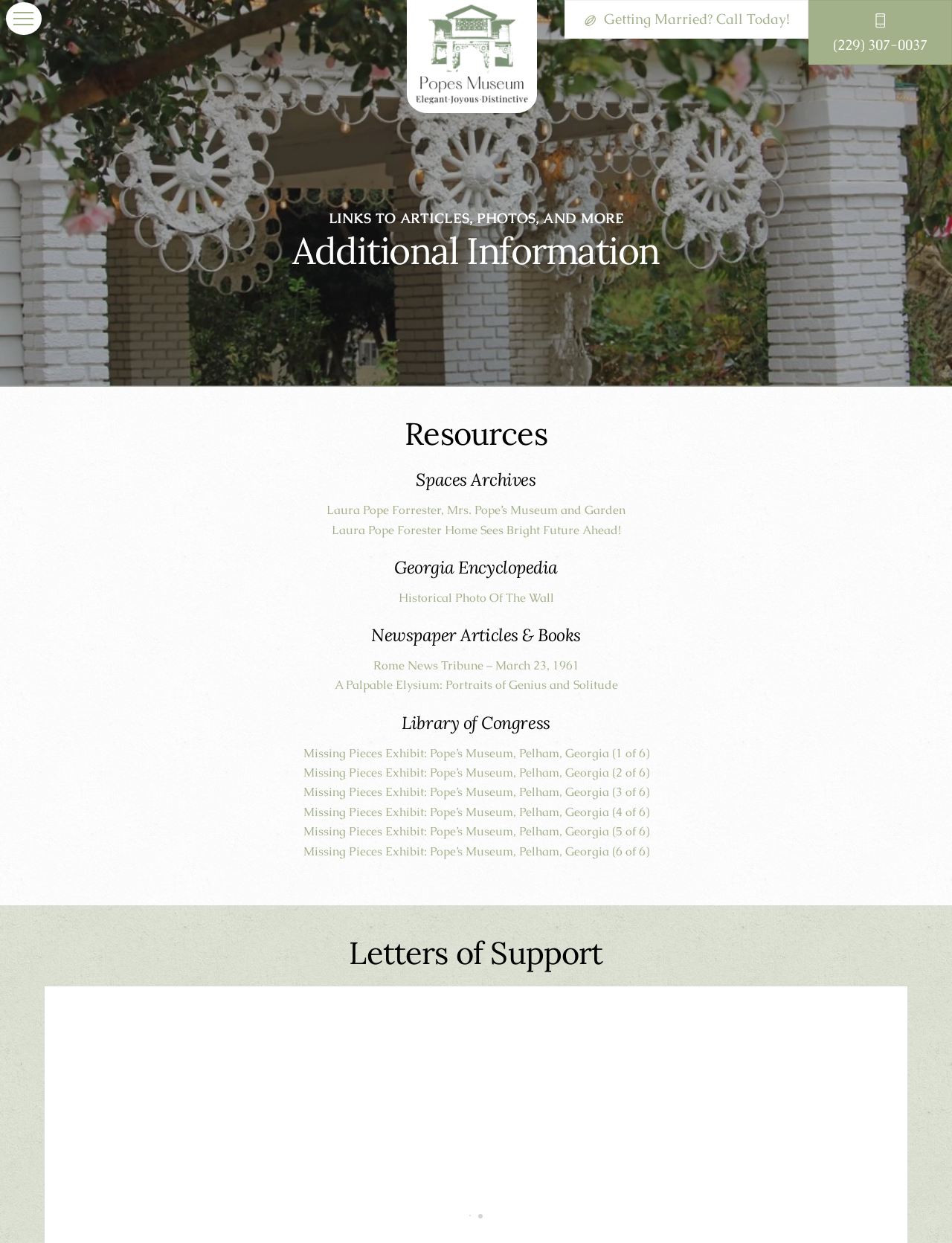Find the bounding box coordinates for the area you need to click to carry out the instruction: "Click the 'Menu' link". The coordinates should be four float numbers between 0 and 1, indicated as [left, top, right, bottom].

[0.006, 0.002, 0.044, 0.028]